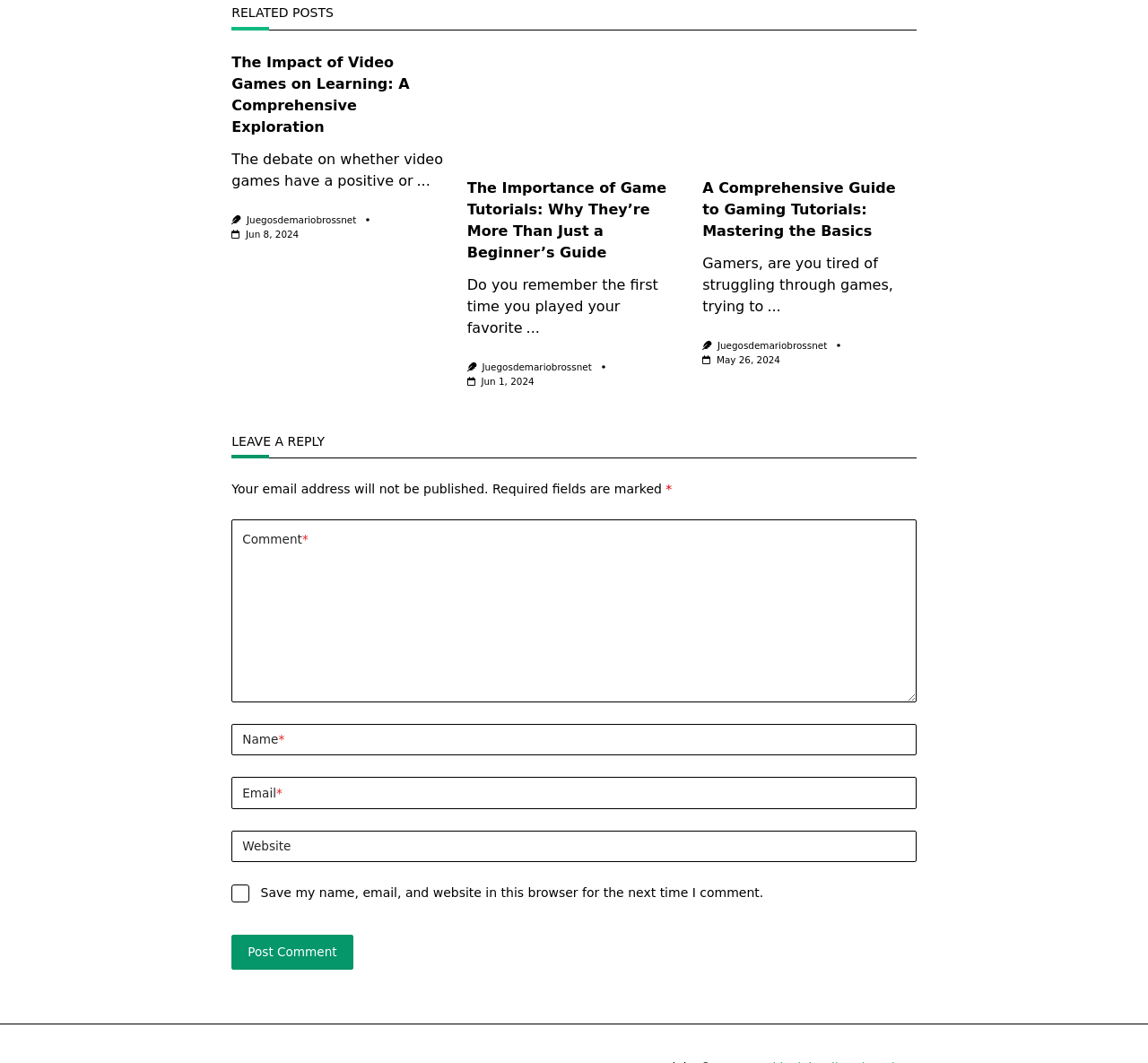Can you specify the bounding box coordinates of the area that needs to be clicked to fulfill the following instruction: "Click on the link 'Juegosdemariobrossnet'"?

[0.215, 0.202, 0.31, 0.212]